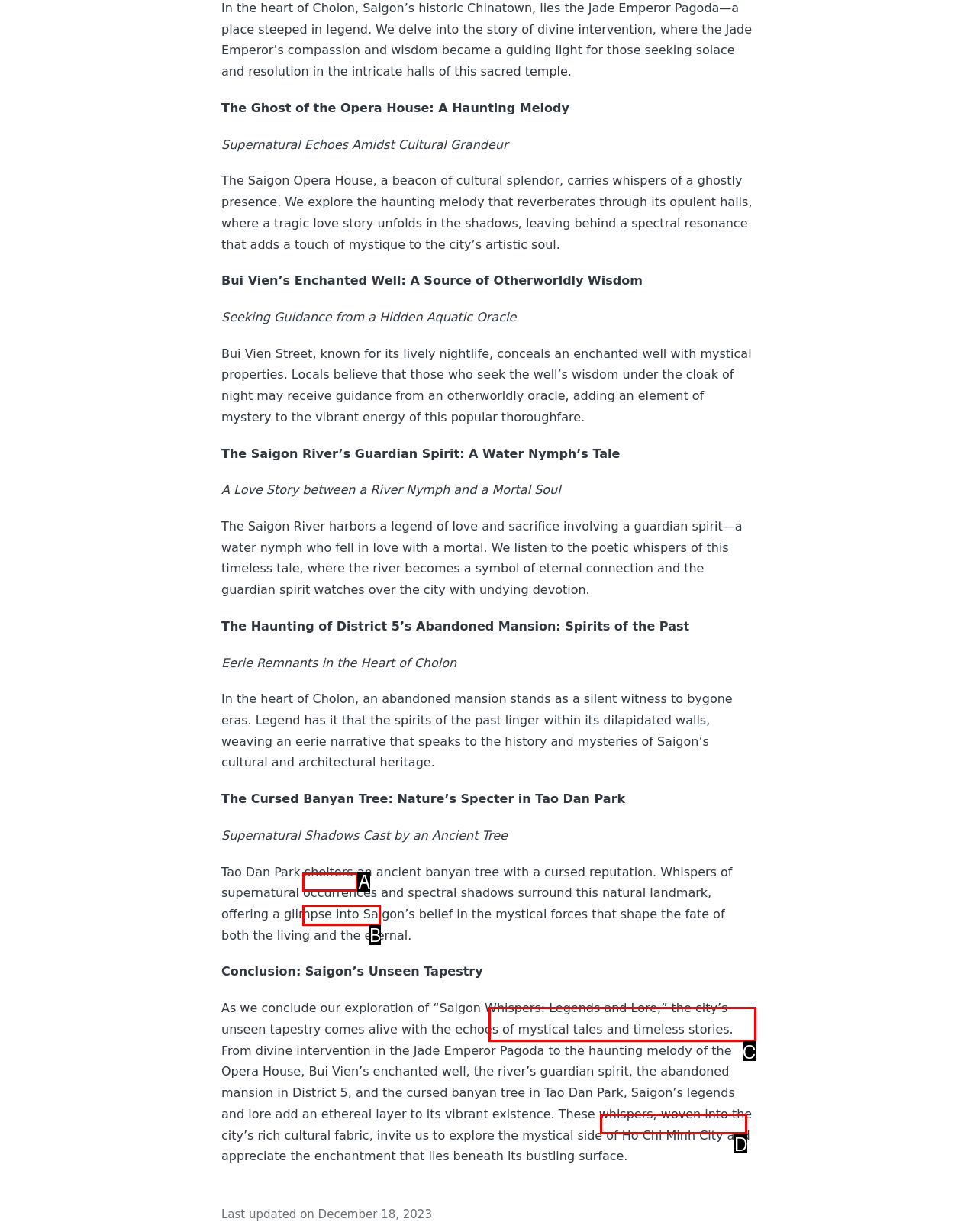Match the HTML element to the description: George. Respond with the letter of the correct option directly.

A